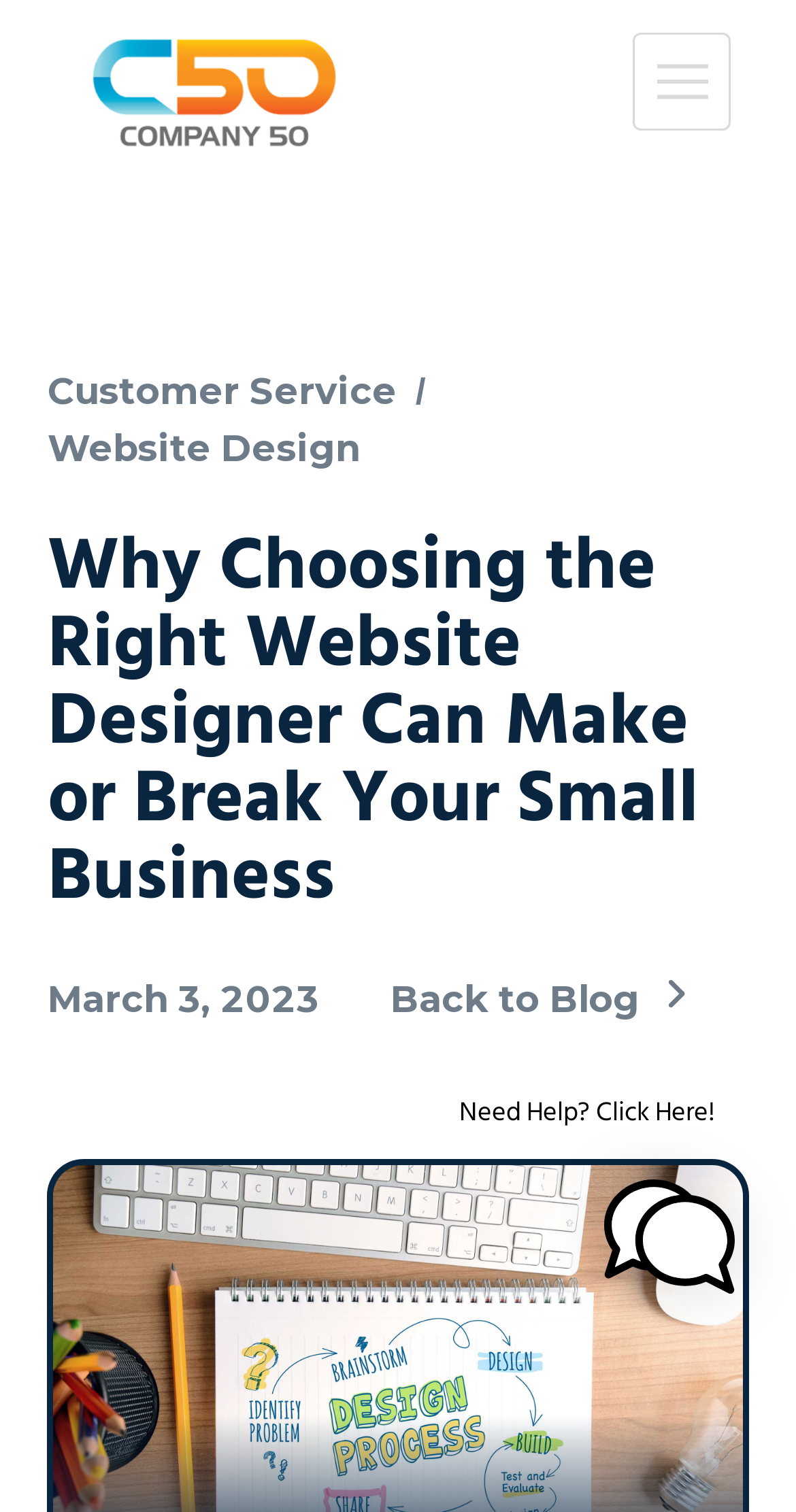Use a single word or phrase to answer the question:
What is the call-to-action on the webpage?

Need Help? Click Here!